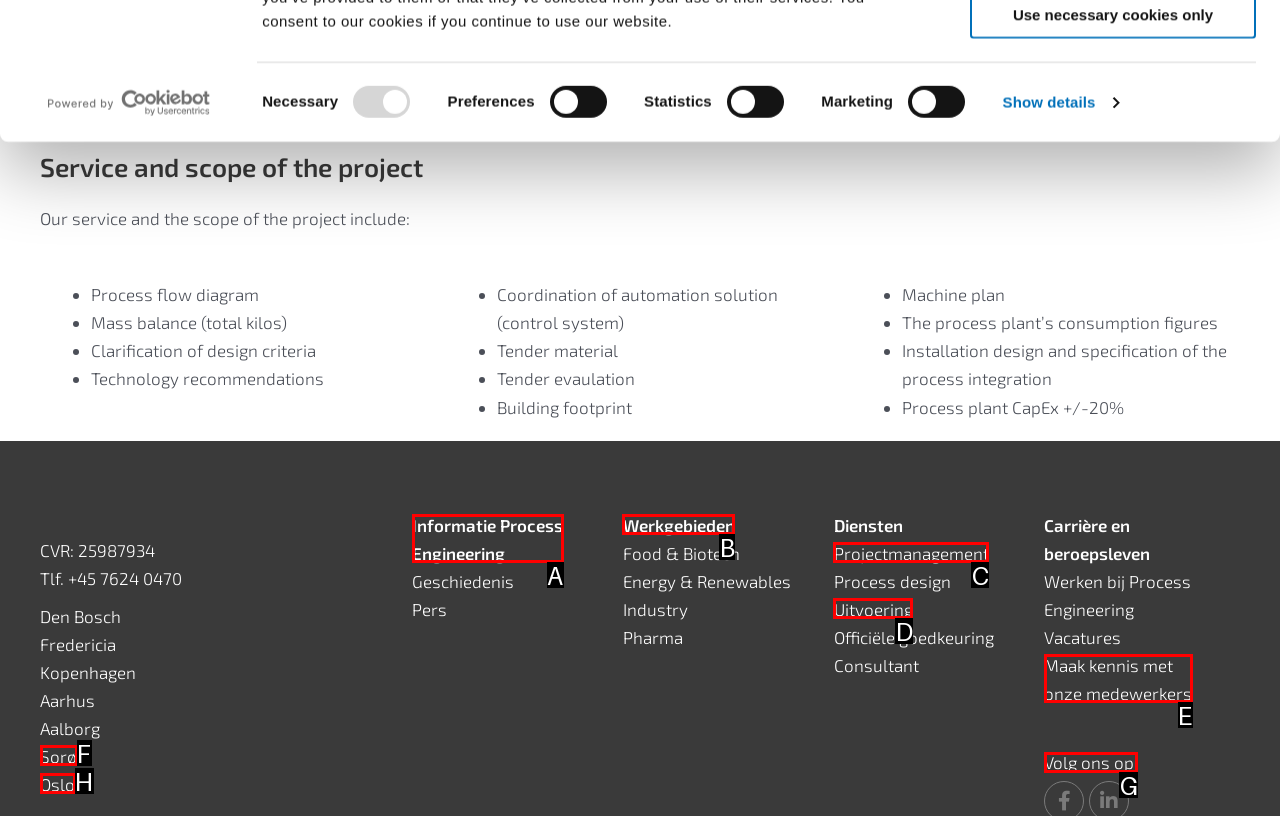Determine which HTML element to click to execute the following task: Click on the 'Volg ons op:' text Answer with the letter of the selected option.

G